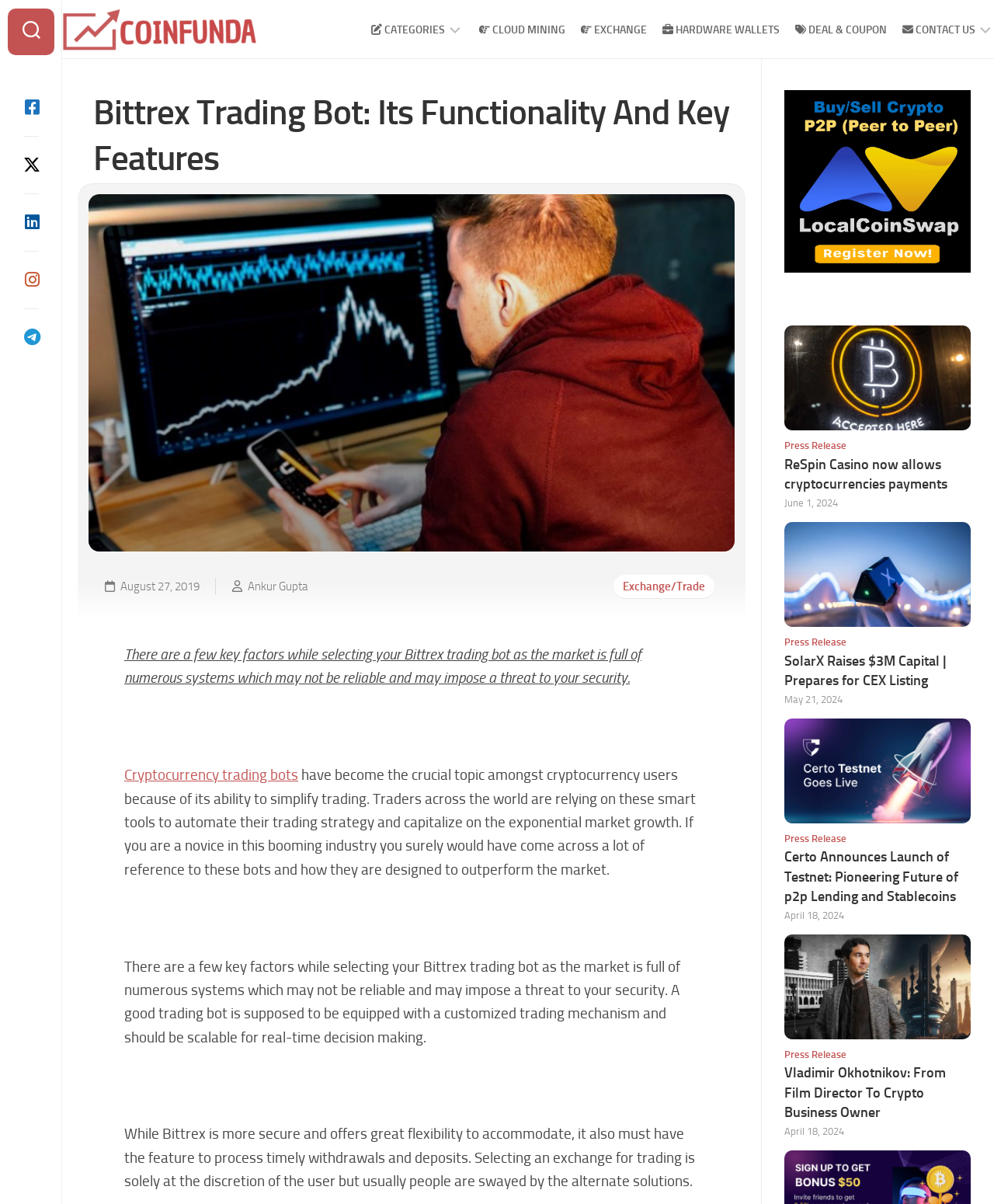Kindly determine the bounding box coordinates for the clickable area to achieve the given instruction: "Click on the 'Cryptocurrency trading bots' link".

[0.125, 0.636, 0.3, 0.651]